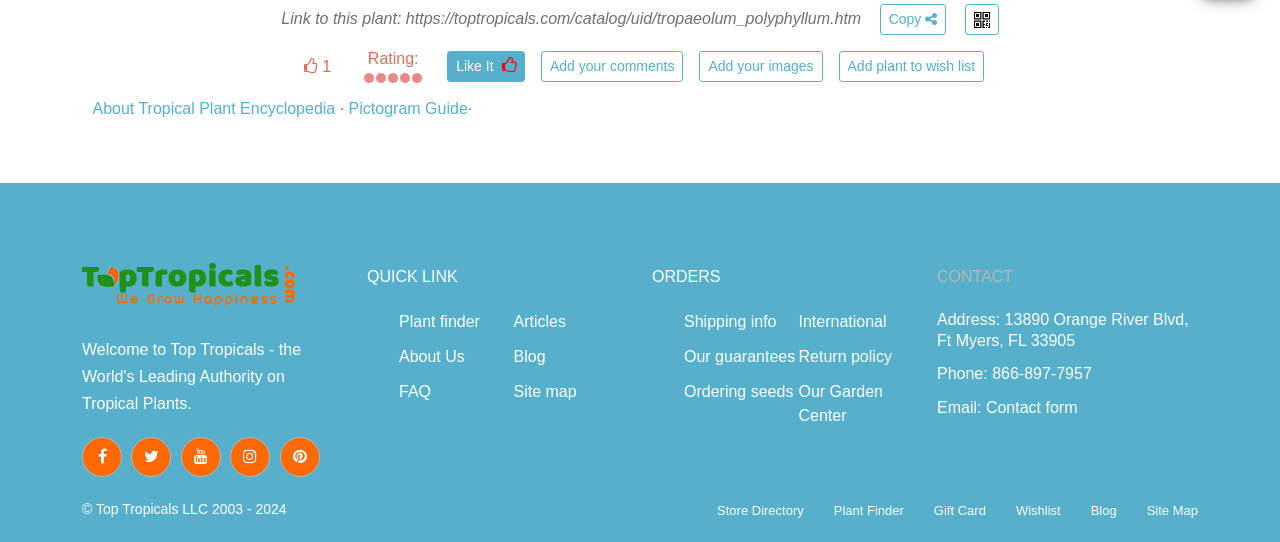How many buttons are there in the 'Add to' section?
Using the visual information from the image, give a one-word or short-phrase answer.

5